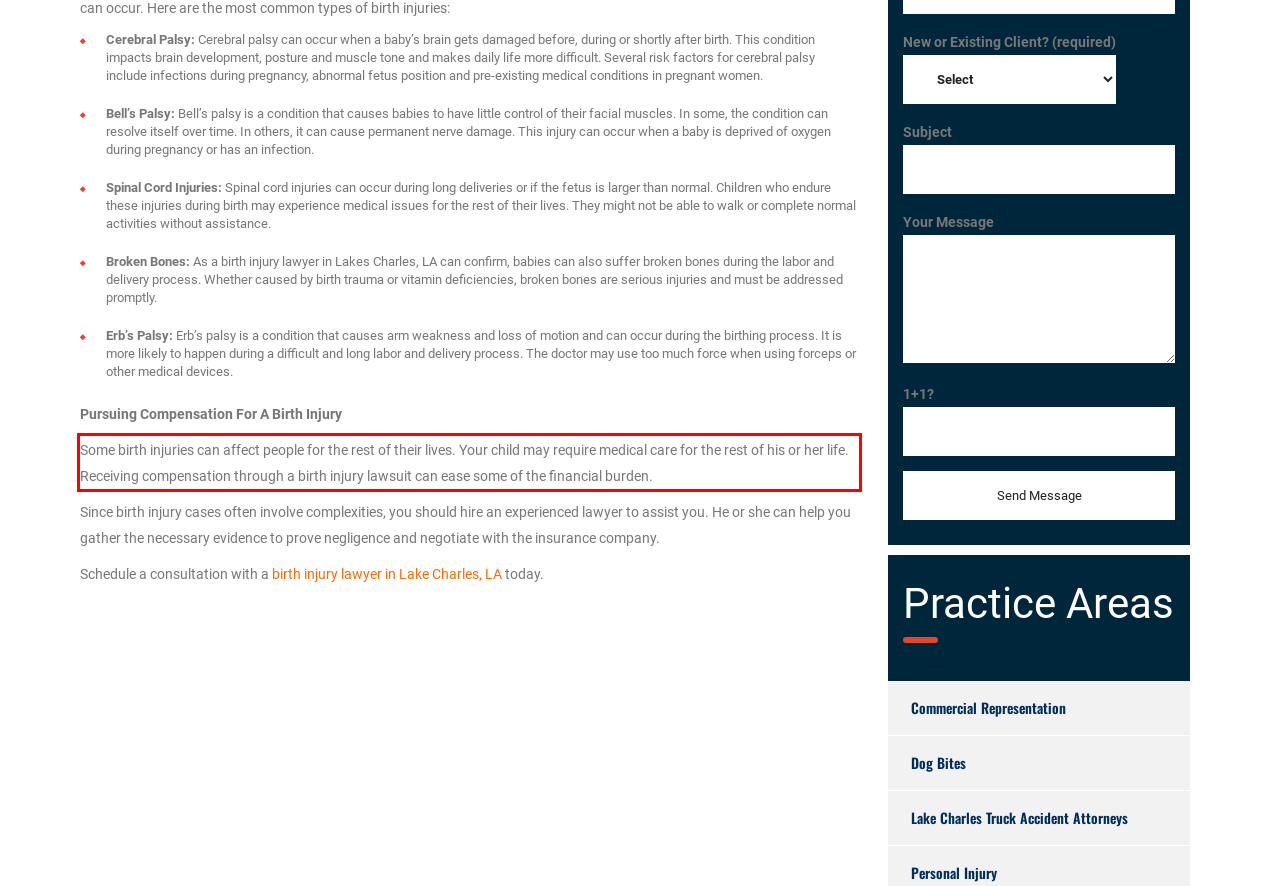Identify the text inside the red bounding box in the provided webpage screenshot and transcribe it.

Some birth injuries can affect people for the rest of their lives. Your child may require medical care for the rest of his or her life. Receiving compensation through a birth injury lawsuit can ease some of the financial burden.